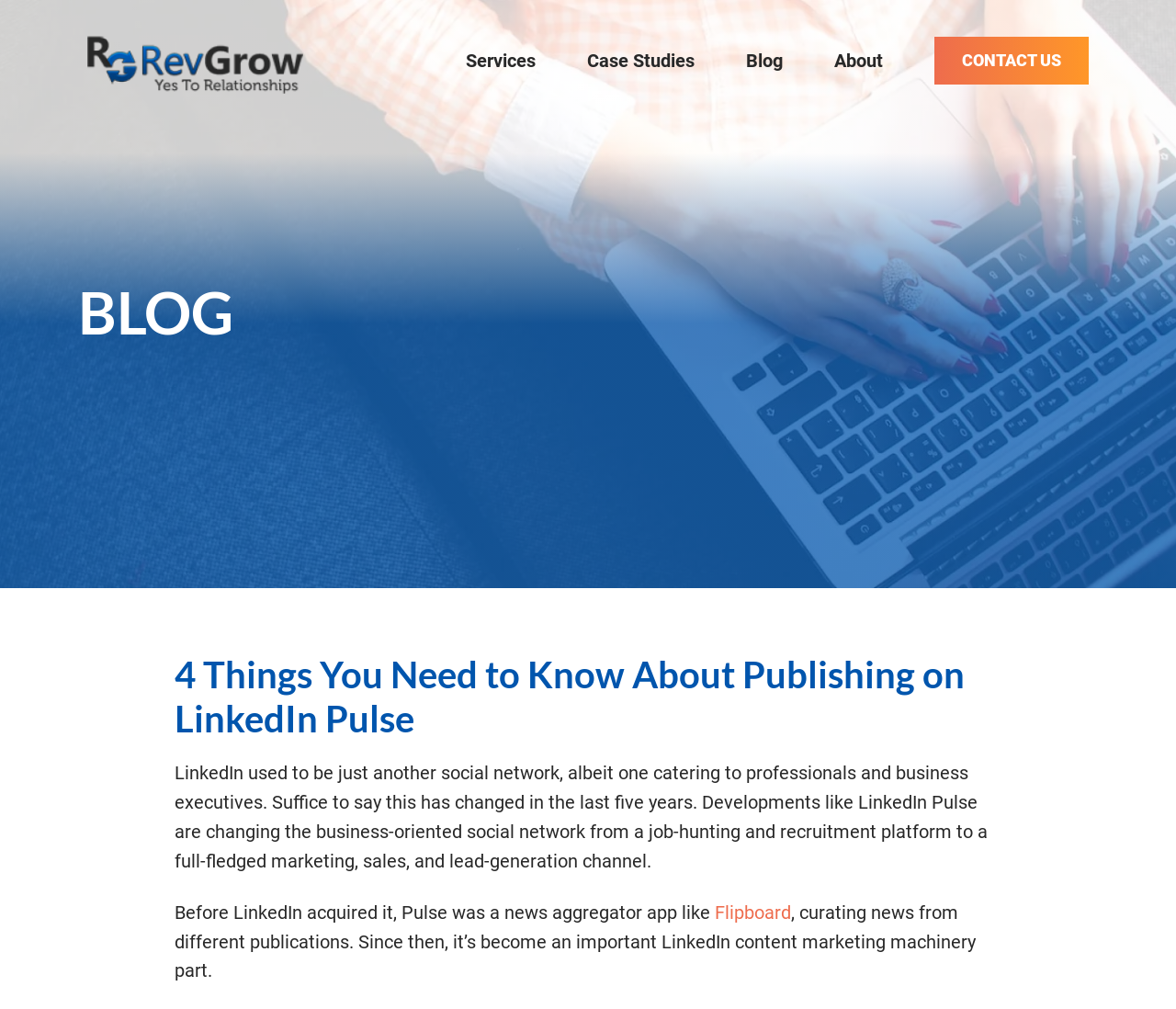What is the topic of the current blog post?
Please utilize the information in the image to give a detailed response to the question.

The topic of the current blog post can be inferred from the heading '4 Things You Need to Know About Publishing on LinkedIn Pulse' and the subsequent text, which discusses the evolution of LinkedIn Pulse and its current uses.